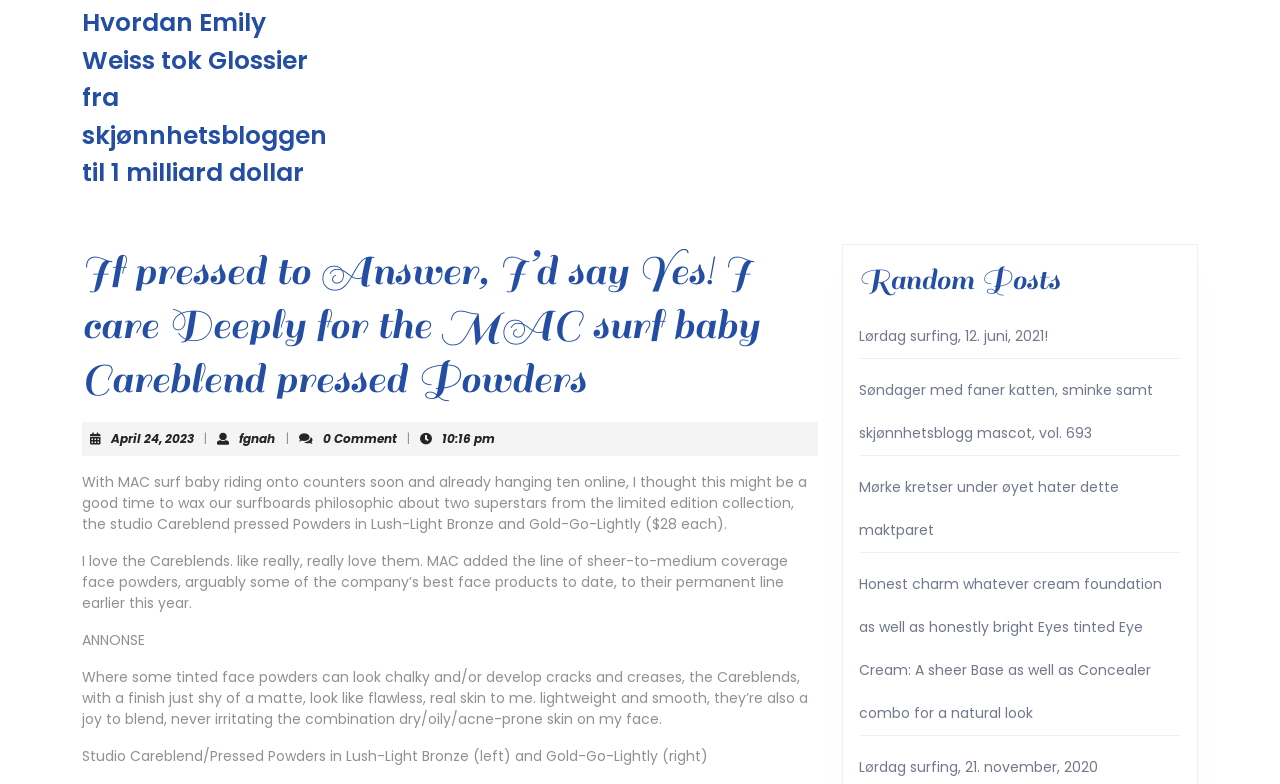Can you find the bounding box coordinates for the element to click on to achieve the instruction: "View the post published on April 24, 2023"?

[0.087, 0.548, 0.152, 0.57]